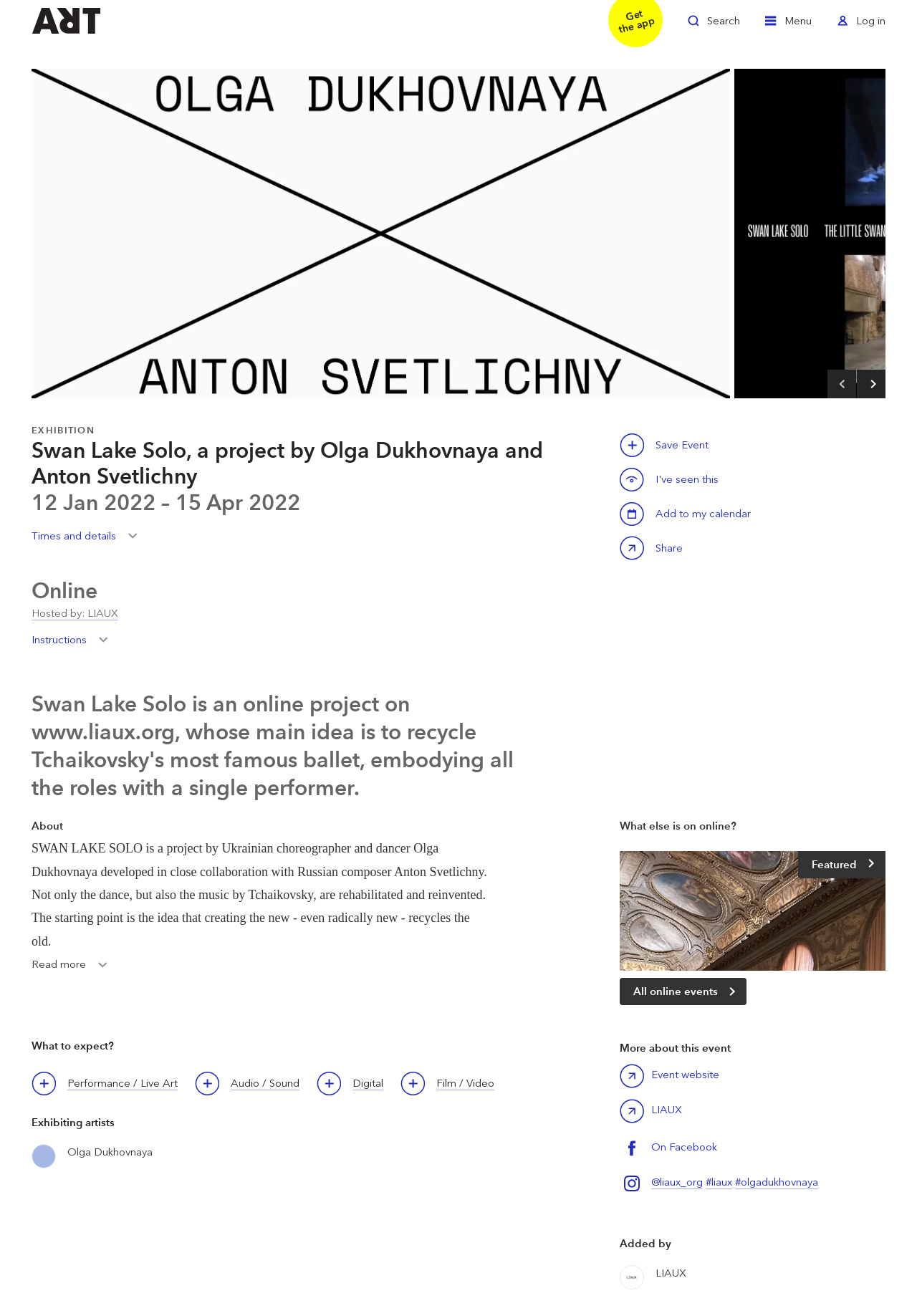What is the name of the project?
Respond to the question with a single word or phrase according to the image.

Swan Lake Solo